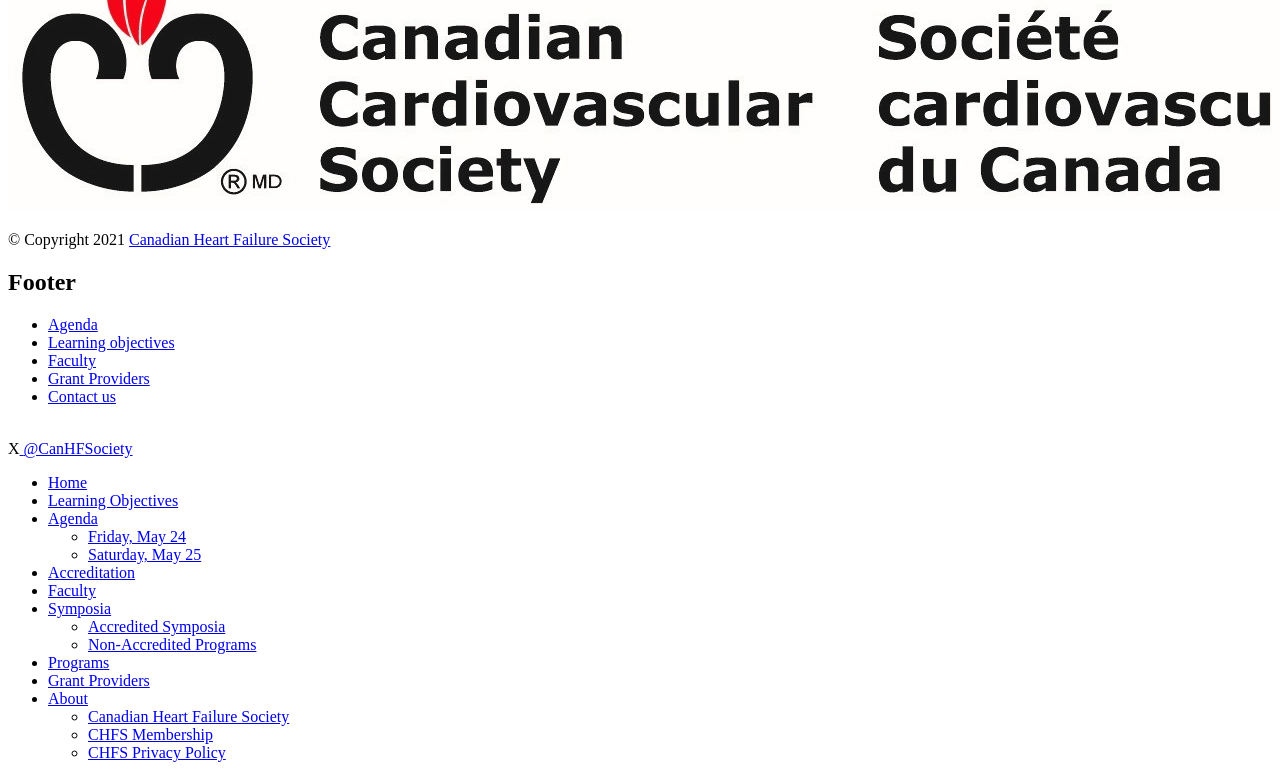What is the first item in the main navigation?
Based on the image content, provide your answer in one word or a short phrase.

Home